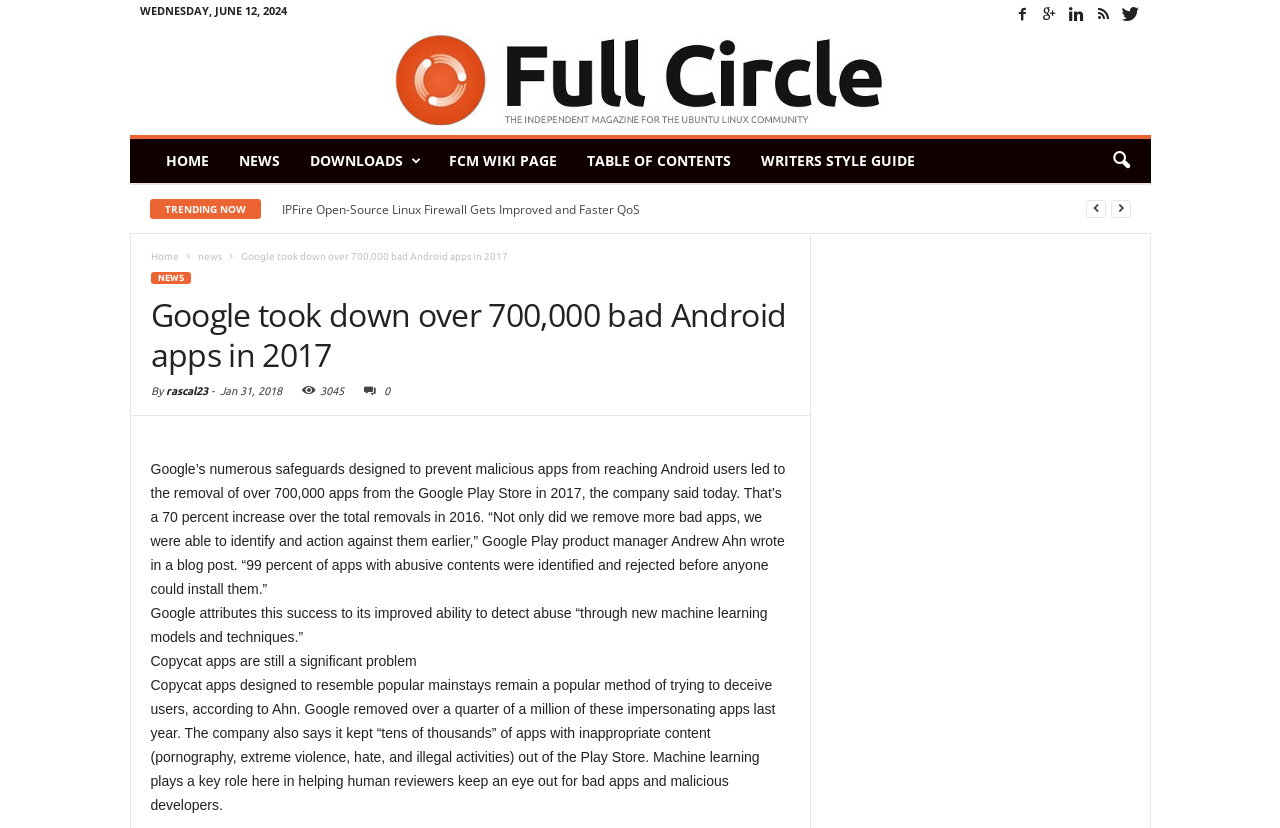Provide the text content of the webpage's main heading.

Google took down over 700,000 bad Android apps in 2017